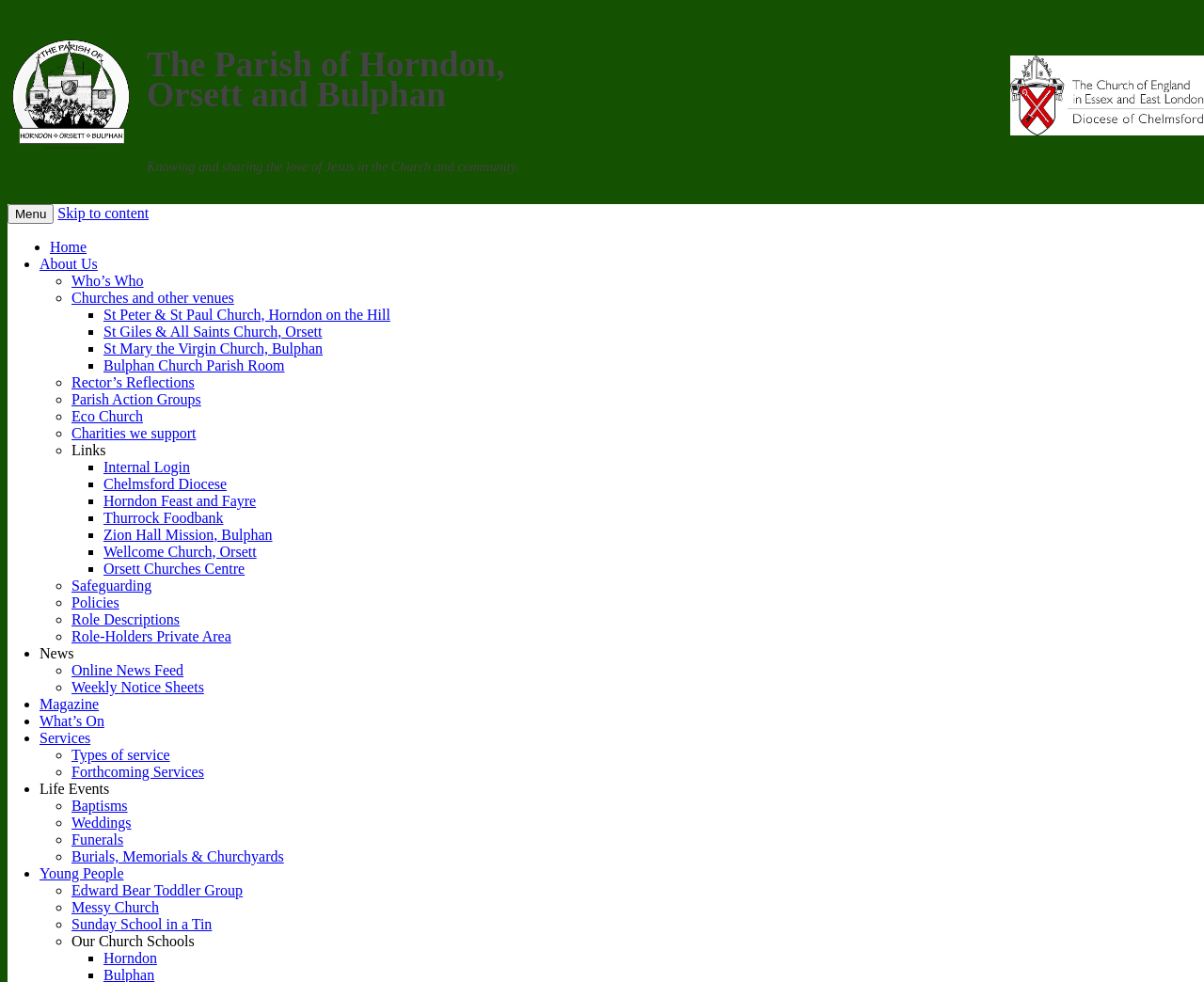Given the description: "Bulphan Church Parish Room", determine the bounding box coordinates of the UI element. The coordinates should be formatted as four float numbers between 0 and 1, [left, top, right, bottom].

[0.086, 0.364, 0.236, 0.38]